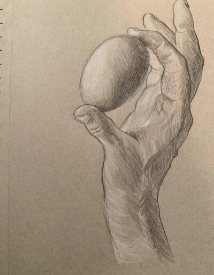Explain the image in detail, mentioning the main subjects and background elements.

The image features a detailed pencil drawing of a hand gracefully holding an egg. The hand, depicted in a naturalistic style, showcases intricate lines and shading that emphasize the textures of the skin and the contours of the fingers. The egg, smooth and slightly oval, is cradled securely between the thumb and fingertips, suggesting a gentle yet firm grip. The background is a subtle, muted tone that enhances the prominence of the hand and egg, drawing the viewer's focus to this moment of simplicity and elegance. The interplay of light and shadow adds depth to the drawing, highlighting the artist's skill in capturing both form and emotion in this still-life composition.